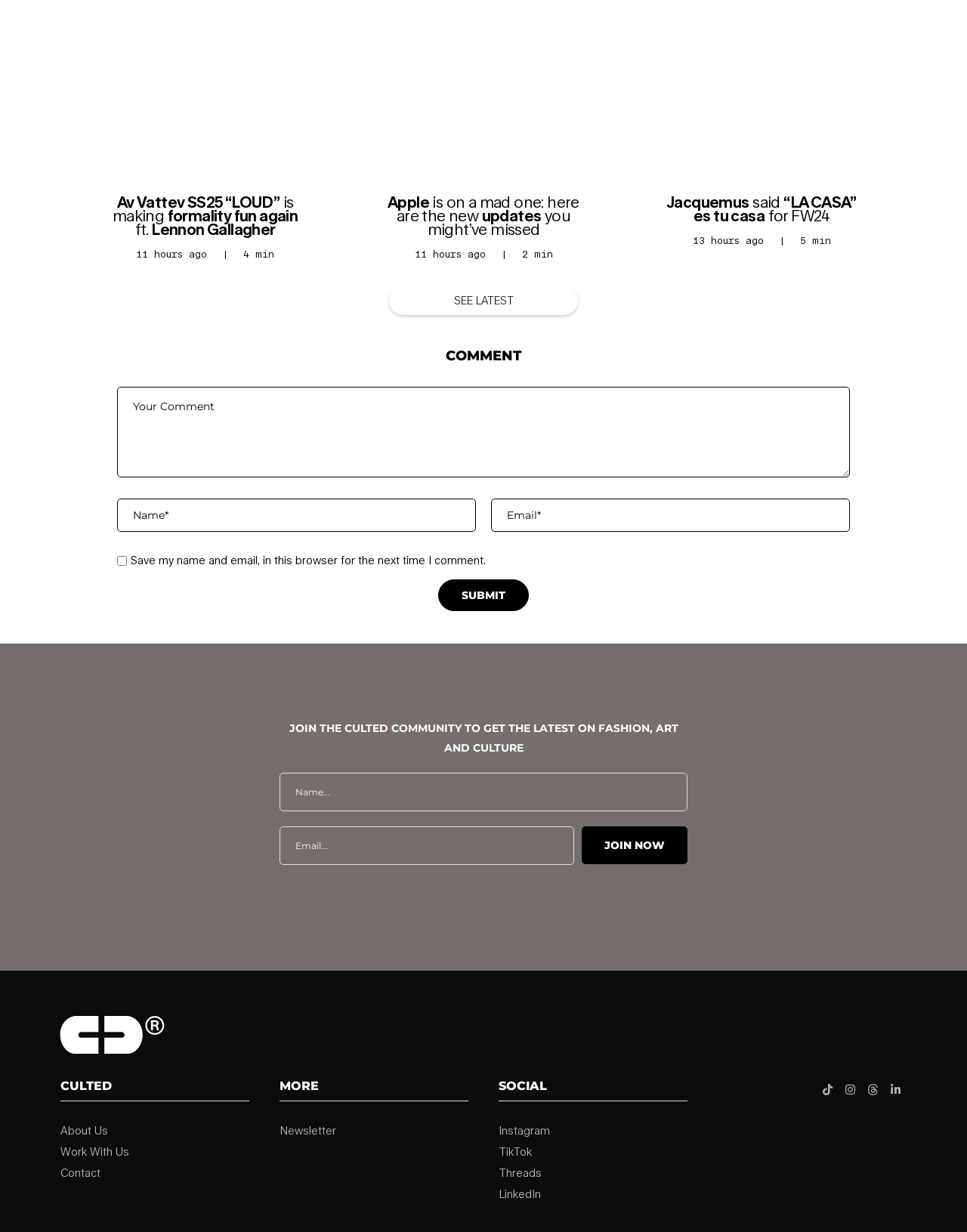Please reply with a single word or brief phrase to the question: 
What social media platforms are linked on this webpage?

Instagram, TikTok, Threads, LinkedIn